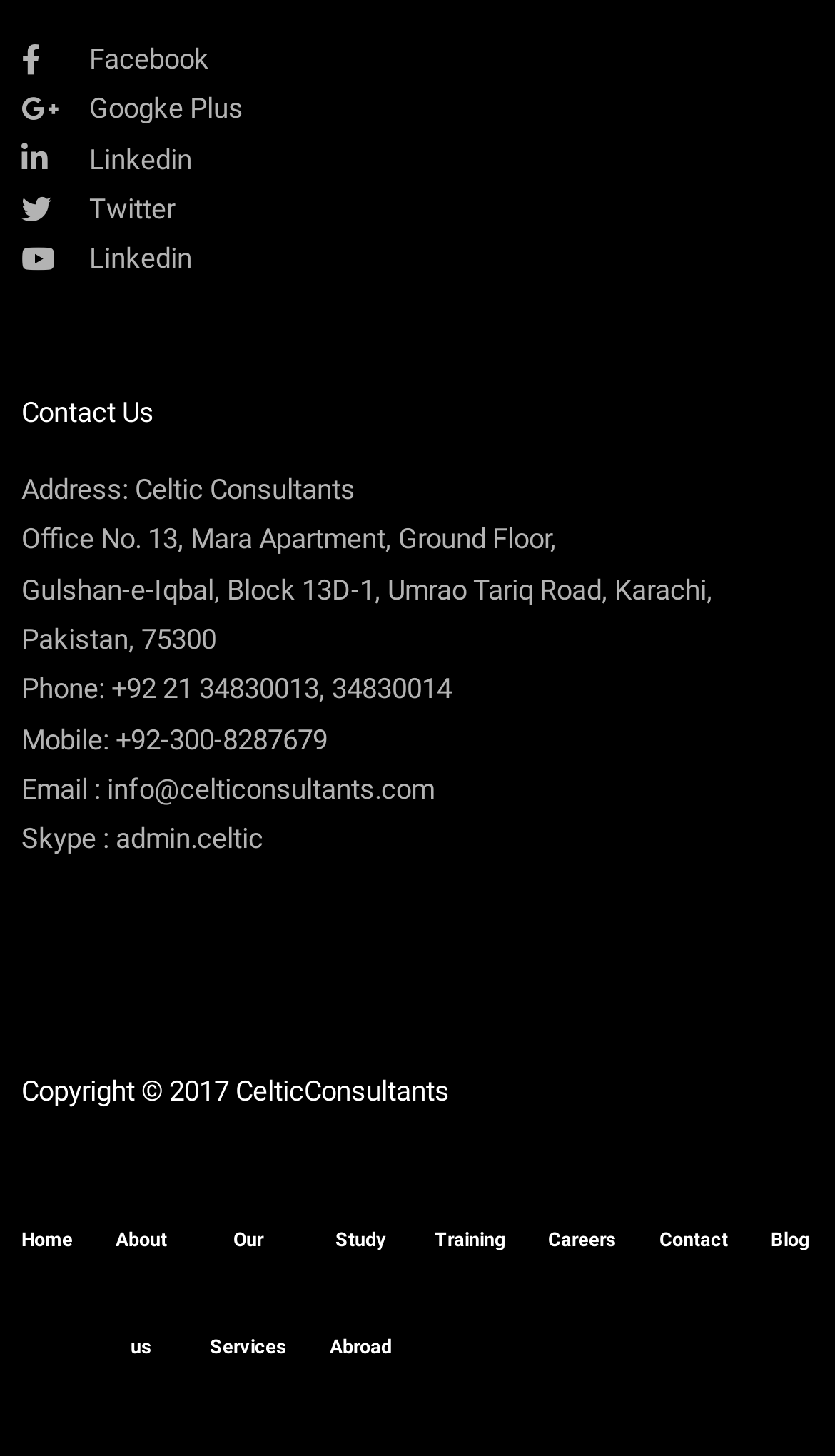What is the address of Celtic Consultants?
Based on the screenshot, provide a one-word or short-phrase response.

Office No. 13, Mara Apartment, Ground Floor, Gulshan-e-Iqbal, Block 13D-1, Umrao Tariq Road, Karachi, Pakistan, 75300